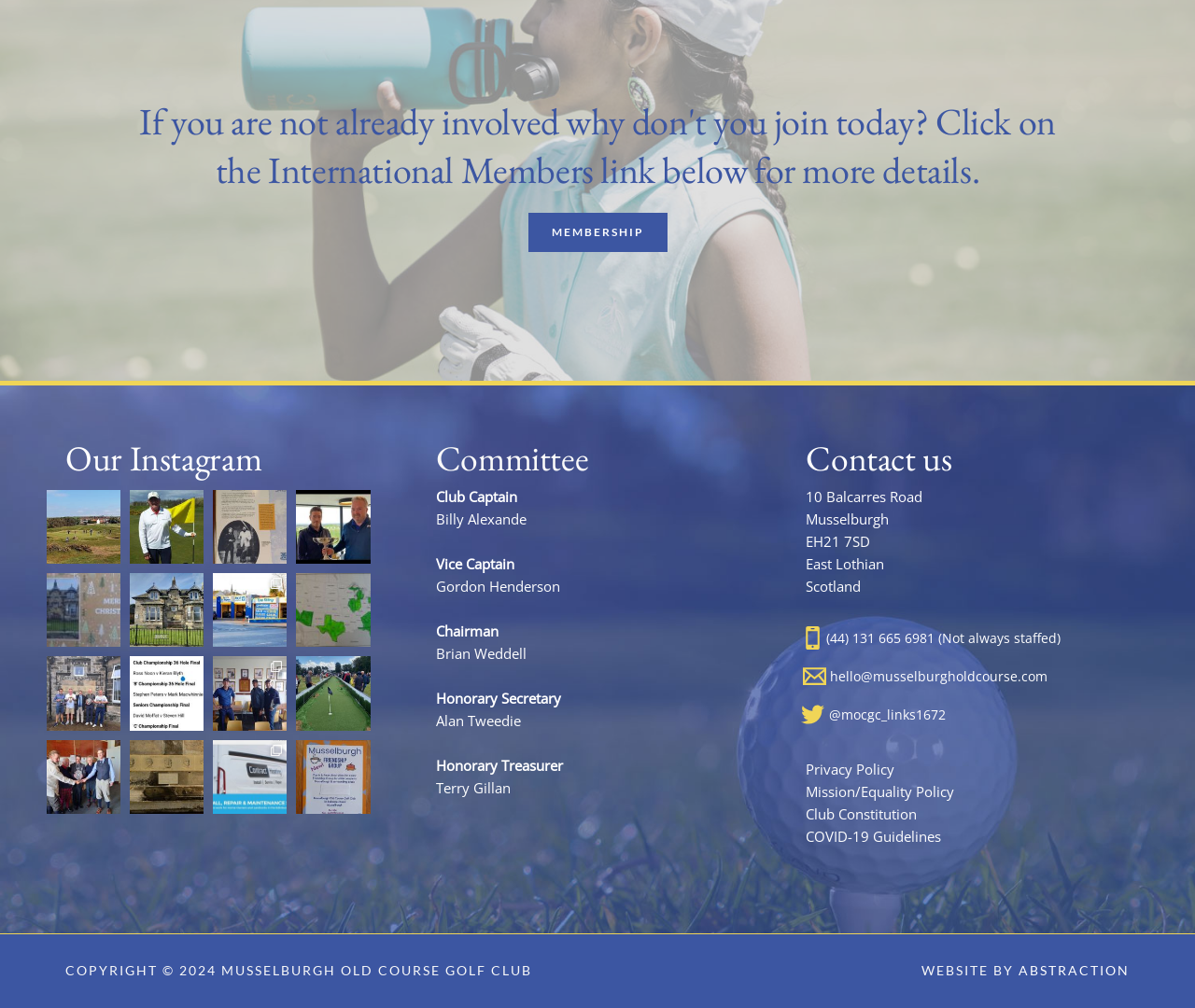Using the element description Special Projects, predict the bounding box coordinates for the UI element. Provide the coordinates in (top-left x, top-left y, bottom-right x, bottom-right y) format with values ranging from 0 to 1.

None